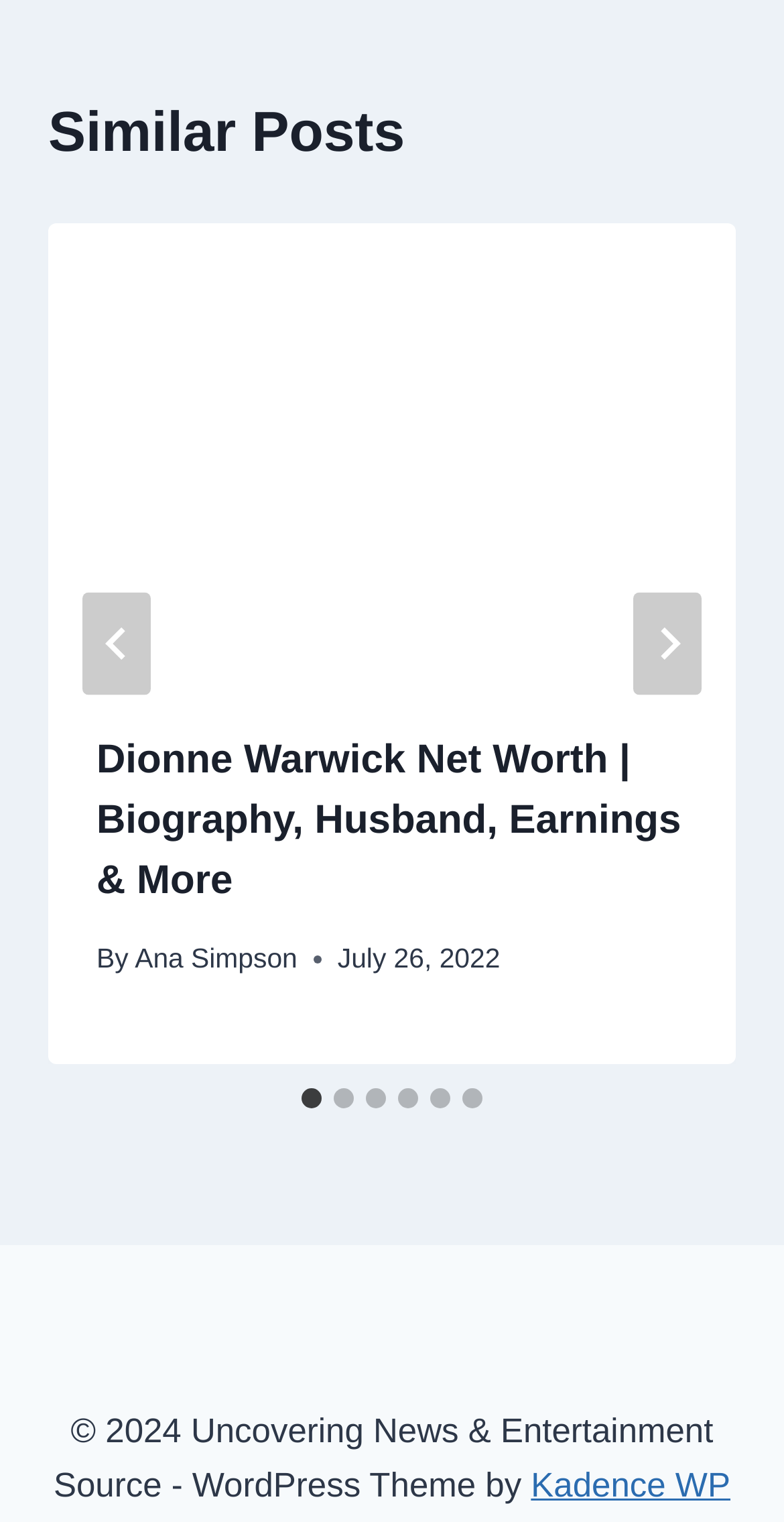Please identify the bounding box coordinates of the element that needs to be clicked to execute the following command: "Go to next slide". Provide the bounding box using four float numbers between 0 and 1, formatted as [left, top, right, bottom].

[0.808, 0.389, 0.895, 0.457]